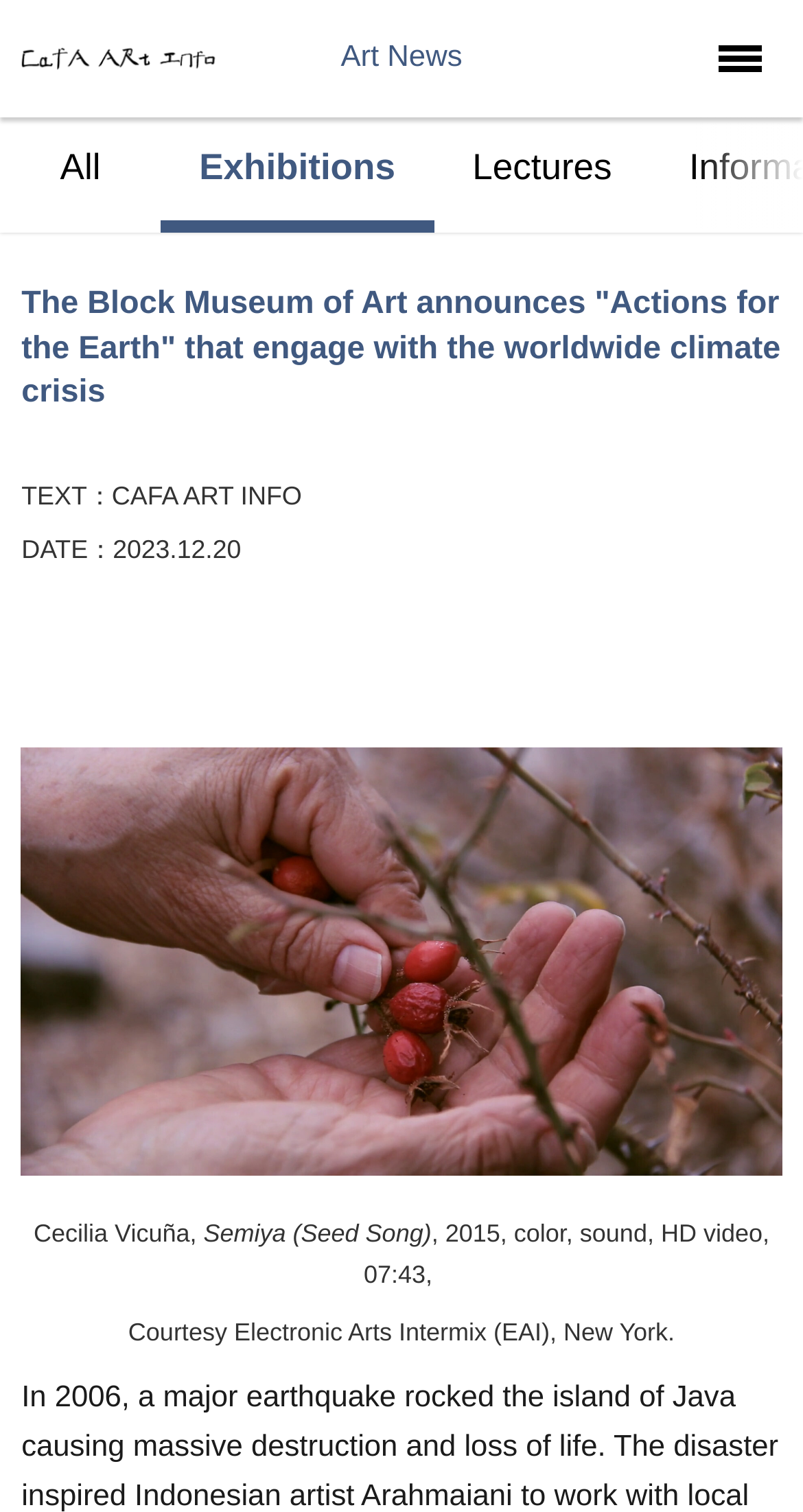Based on the image, provide a detailed response to the question:
What is the date of the announcement?

The webpage contains a 'DATE：' label followed by the text '2023.12.20', which suggests that this is the date of the announcement.